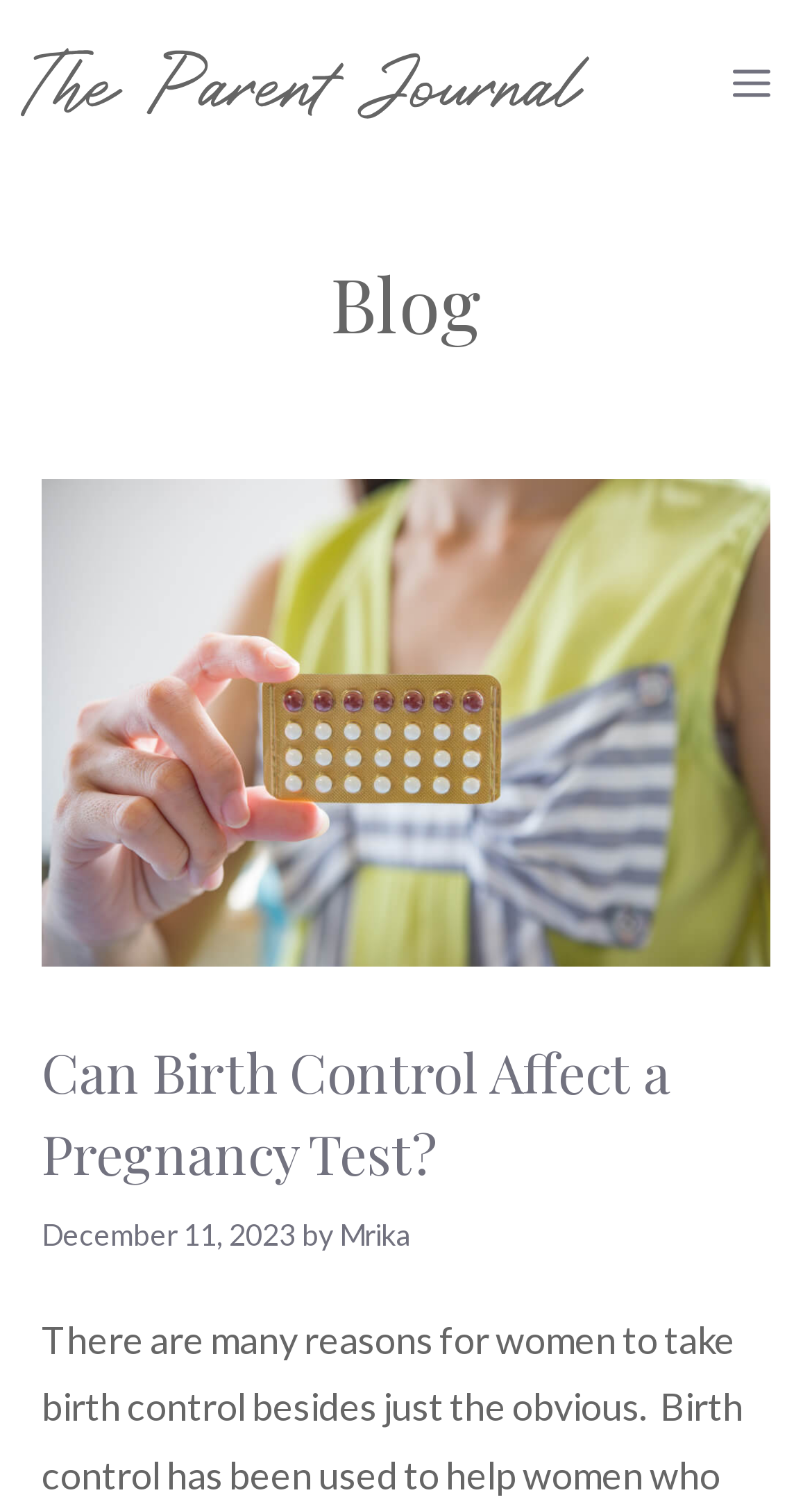Bounding box coordinates are specified in the format (top-left x, top-left y, bottom-right x, bottom-right y). All values are floating point numbers bounded between 0 and 1. Please provide the bounding box coordinate of the region this sentence describes: alt="birth control pregnancy test"

[0.051, 0.615, 0.949, 0.645]